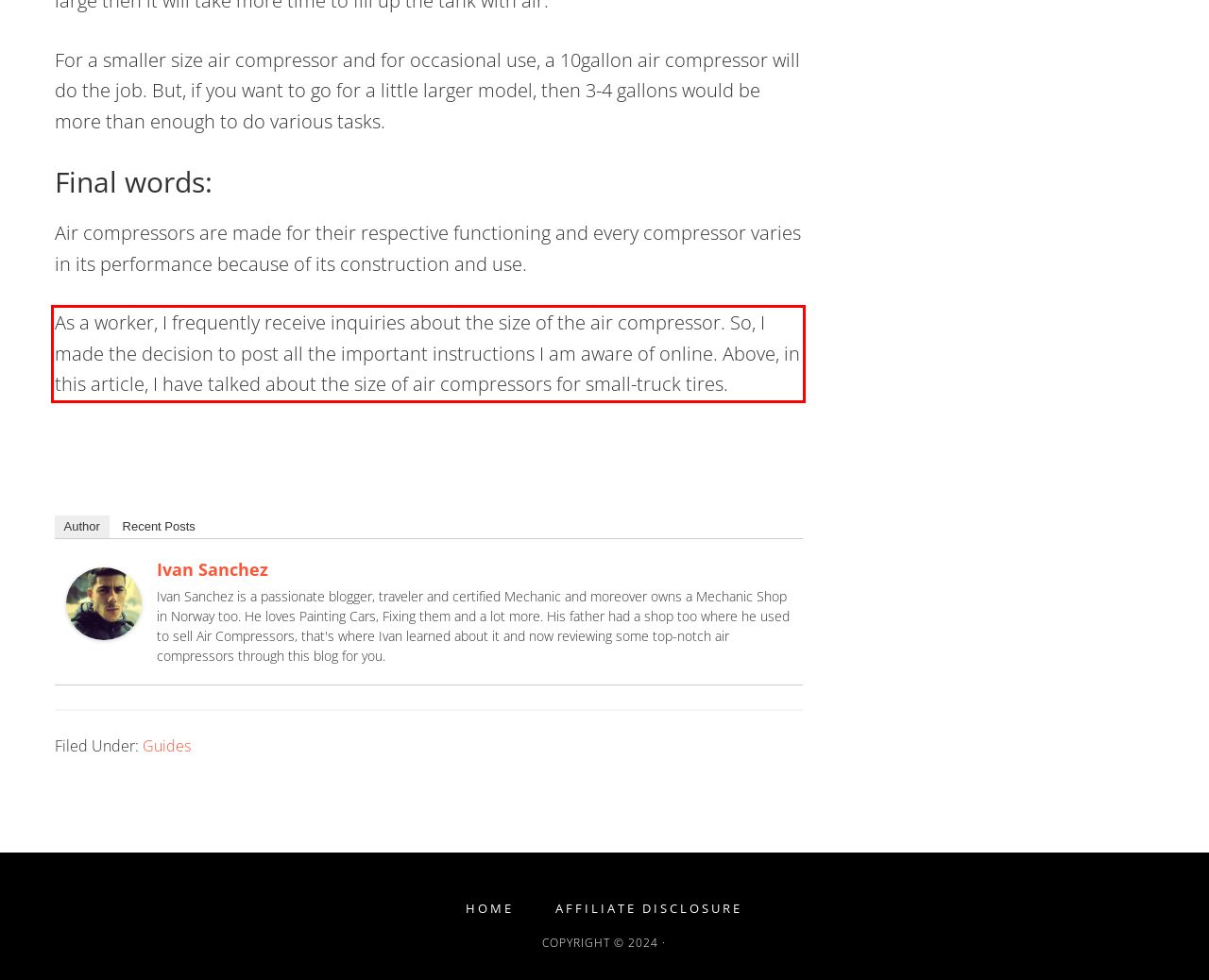In the screenshot of the webpage, find the red bounding box and perform OCR to obtain the text content restricted within this red bounding box.

As a worker, I frequently receive inquiries about the size of the air compressor. So, I made the decision to post all the important instructions I am aware of online. Above, in this article, I have talked about the size of air compressors for small-truck tires.